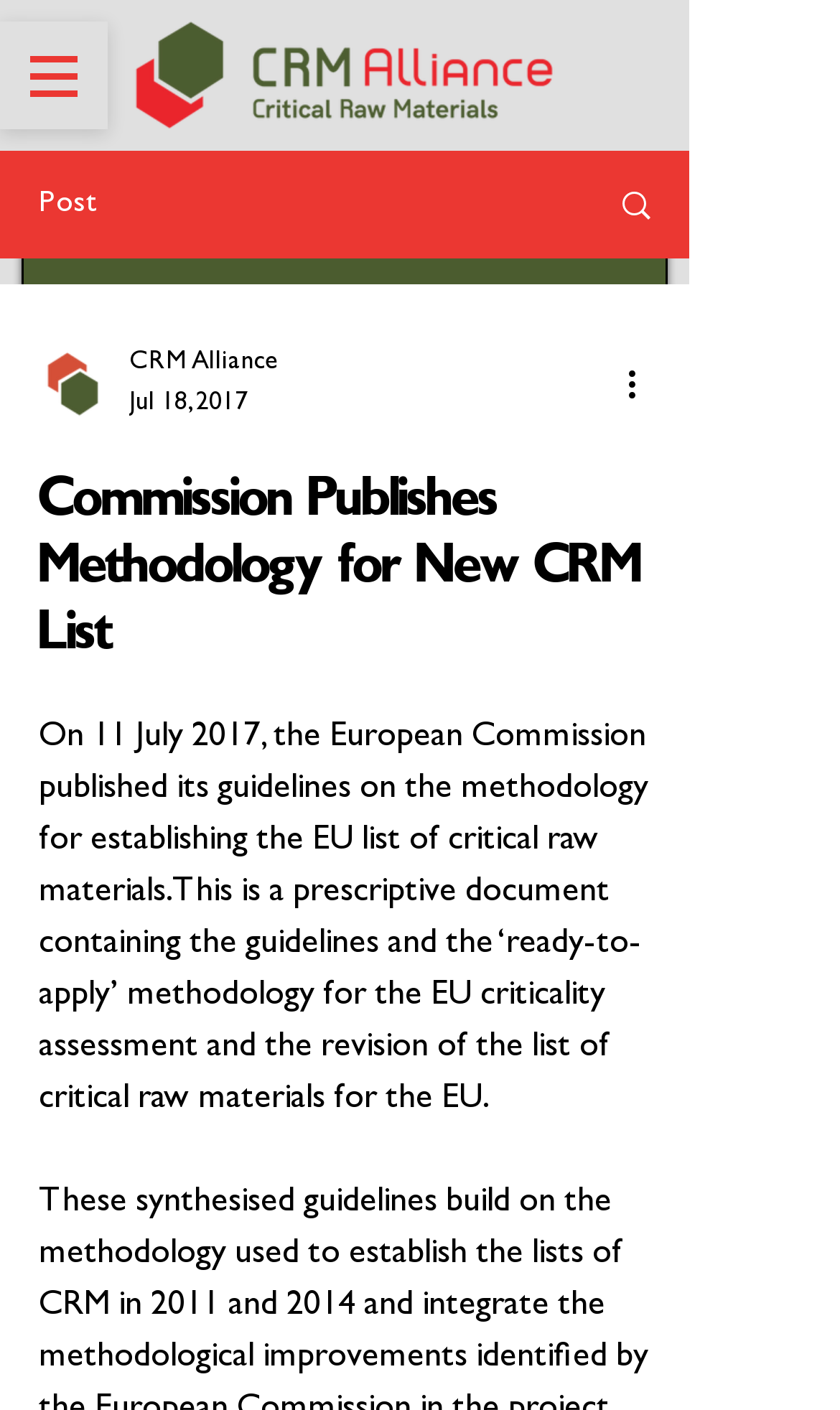Describe all the visual and textual components of the webpage comprehensively.

The webpage appears to be a news article or a blog post about the European Commission publishing guidelines on the methodology for establishing the EU list of critical raw materials. 

At the top left corner, there is a button to open the navigation menu. Next to it, on the top center, is a logo image of CRM-Logo-1-1280x336.png. Below the logo, there is a post title "Post" and a link with an image on the top right corner. 

Below the post title, there is a section with the writer's picture on the left, and some text "CRM Alliance" and a date "Jul 18, 2017" on the right. There is also a "More actions" button with an image next to the date. 

The main content of the webpage is a heading "Commission Publishes Methodology for New CRM List" followed by a paragraph of text that summarizes the content of the guidelines published by the European Commission. The text explains that the guidelines are a prescriptive document containing the methodology for establishing the EU list of critical raw materials.